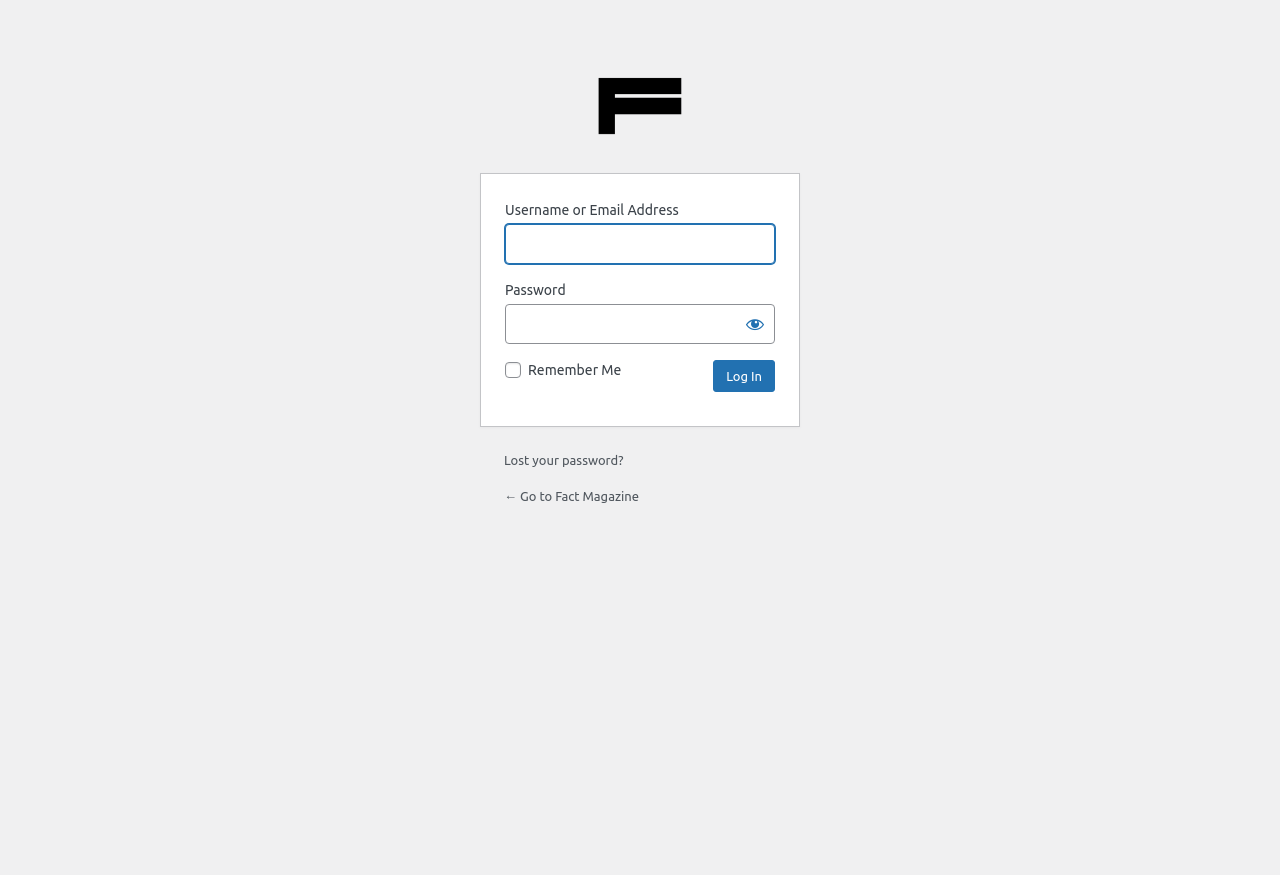Return the bounding box coordinates of the UI element that corresponds to this description: "name="pwd"". The coordinates must be given as four float numbers in the range of 0 and 1, [left, top, right, bottom].

[0.395, 0.347, 0.605, 0.393]